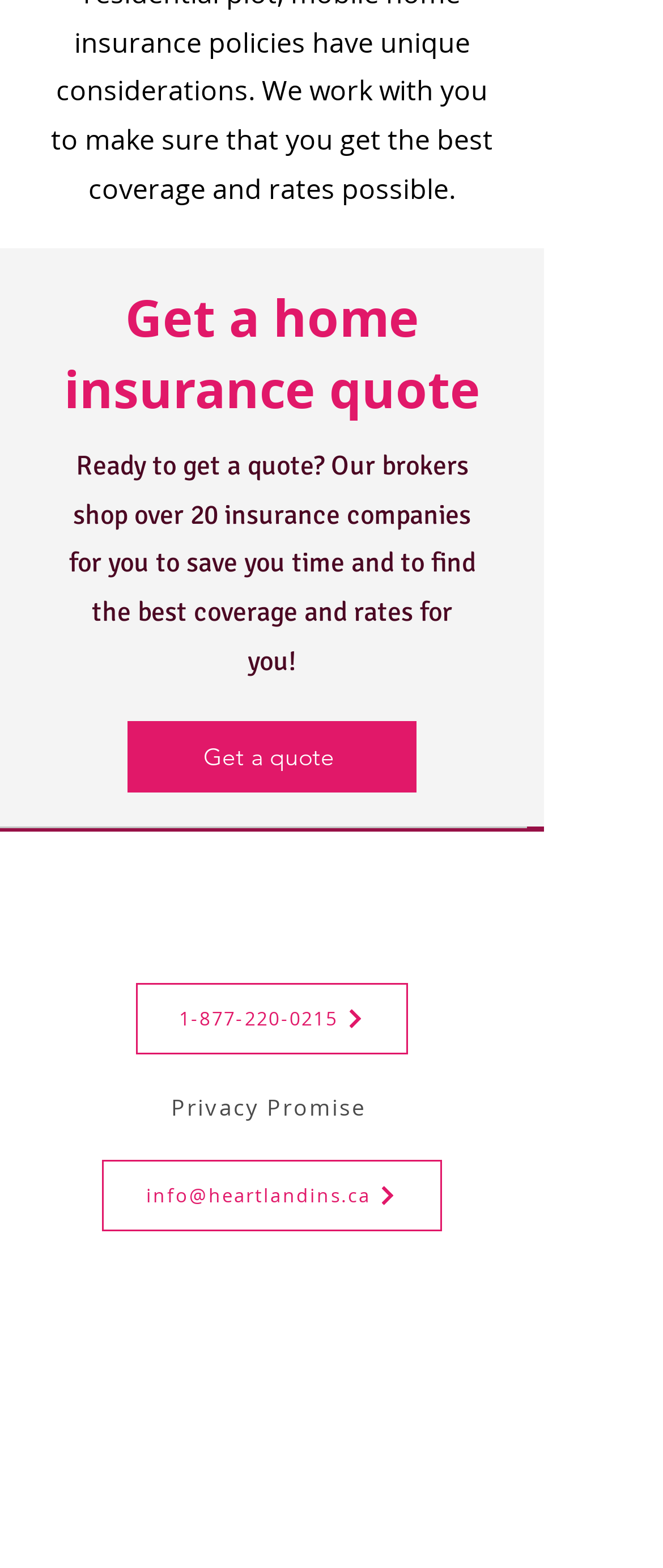What is the logo image file name?
Please respond to the question with as much detail as possible.

The logo image is a generic element on the webpage with the file name 'Final Logo.jpg', which is used to represent the insurance company's brand.